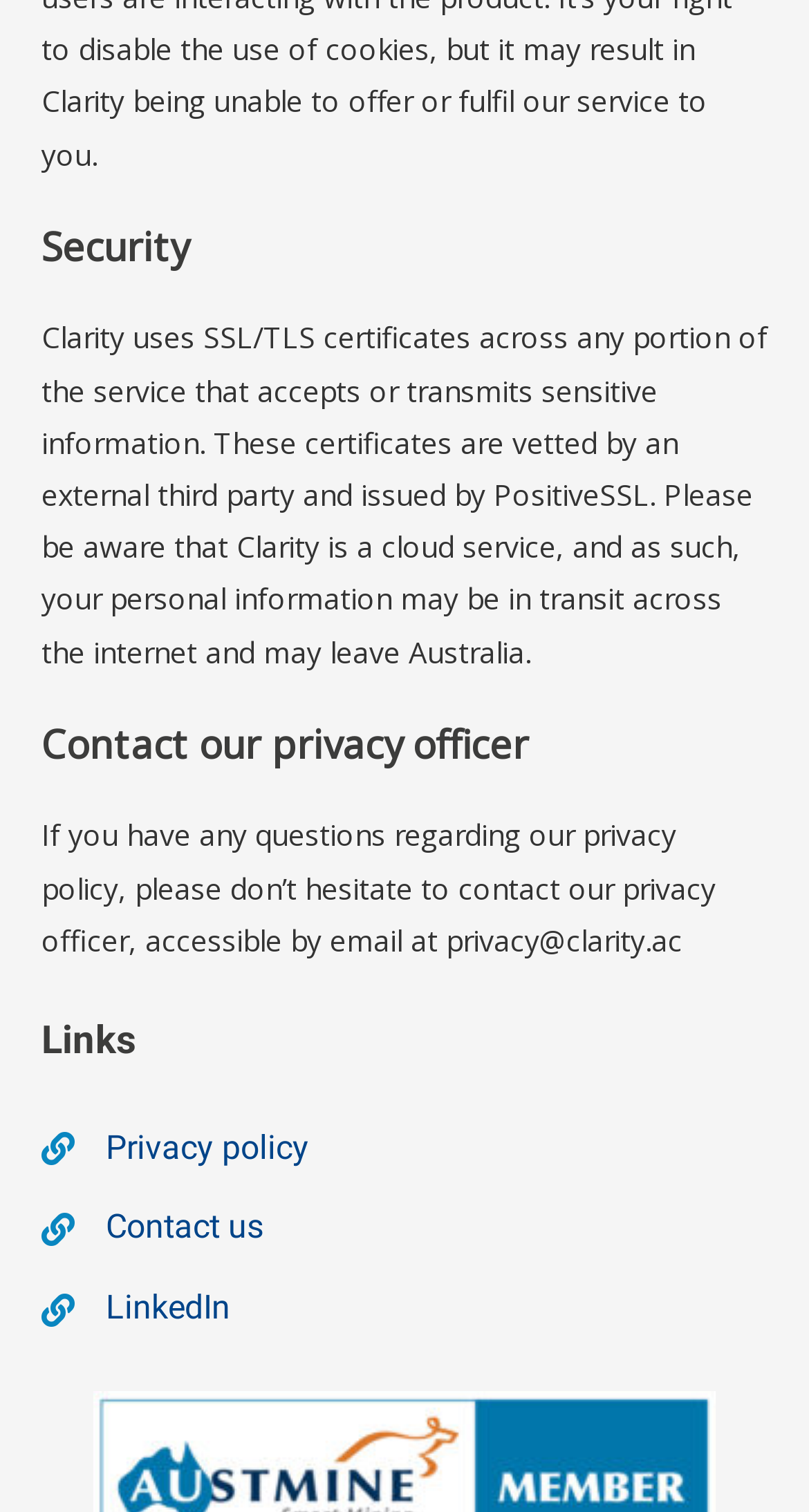Provide the bounding box coordinates in the format (top-left x, top-left y, bottom-right x, bottom-right y). All values are floating point numbers between 0 and 1. Determine the bounding box coordinate of the UI element described as: 404-990-3365

None